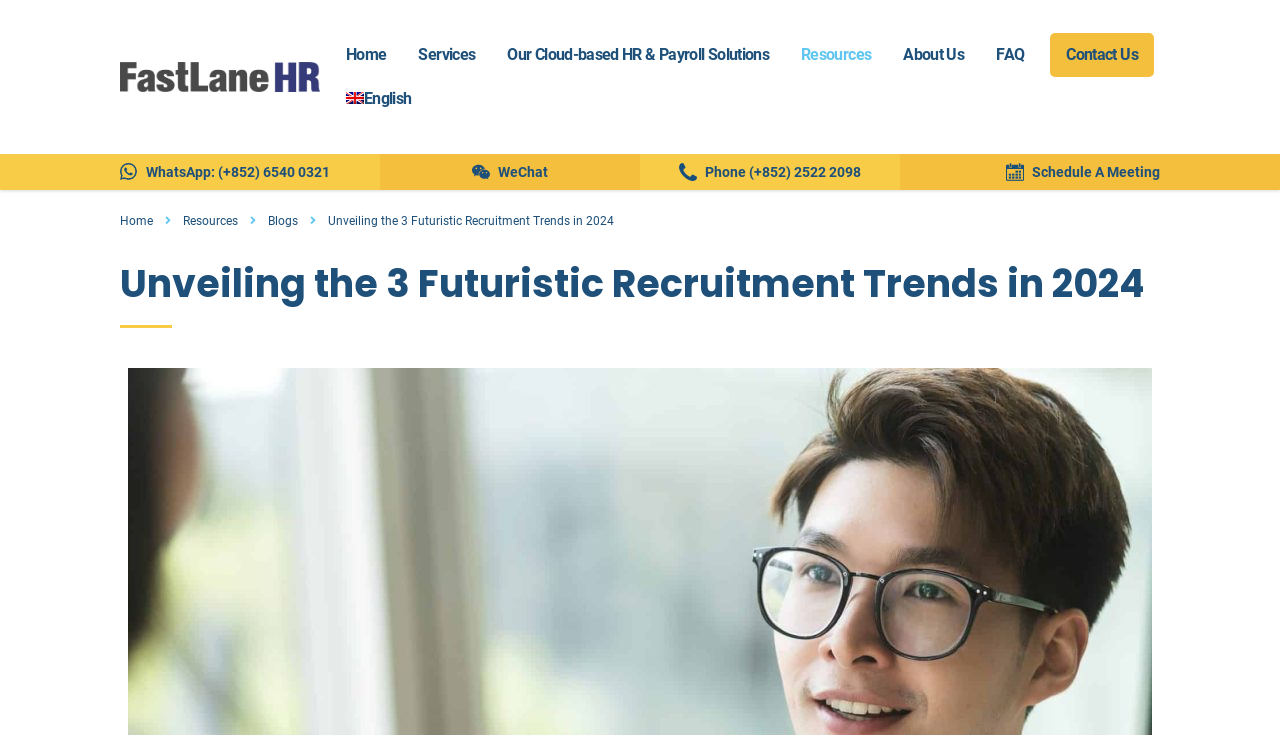Analyze the image and deliver a detailed answer to the question: What is the contact method on the bottom left?

On the bottom left corner of the webpage, I see a link with an image, and the OCR text is 'WhatsApp: (+852) 6540 0321', which indicates that WhatsApp is one of the contact methods.